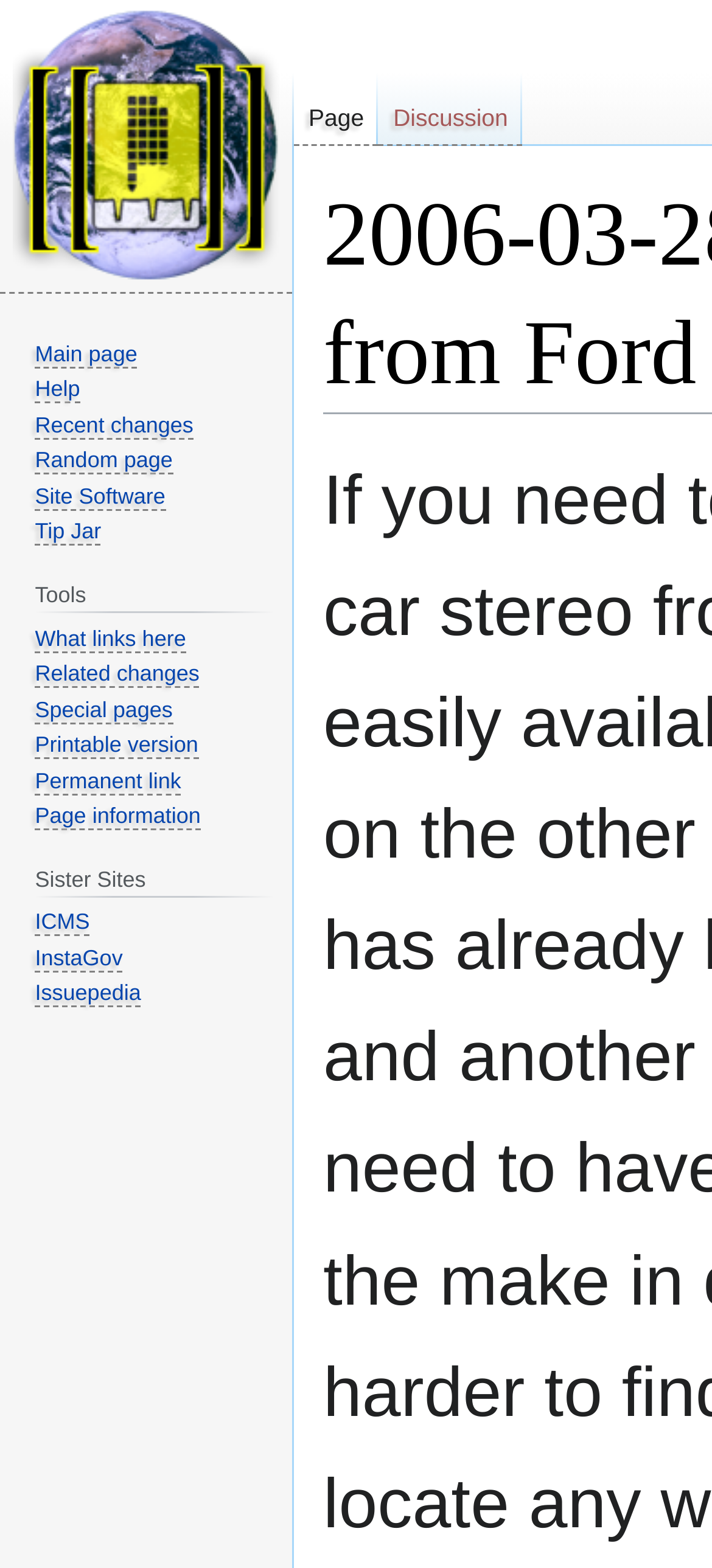Answer this question in one word or a short phrase: What is the second link in the main navigation?

Discussion